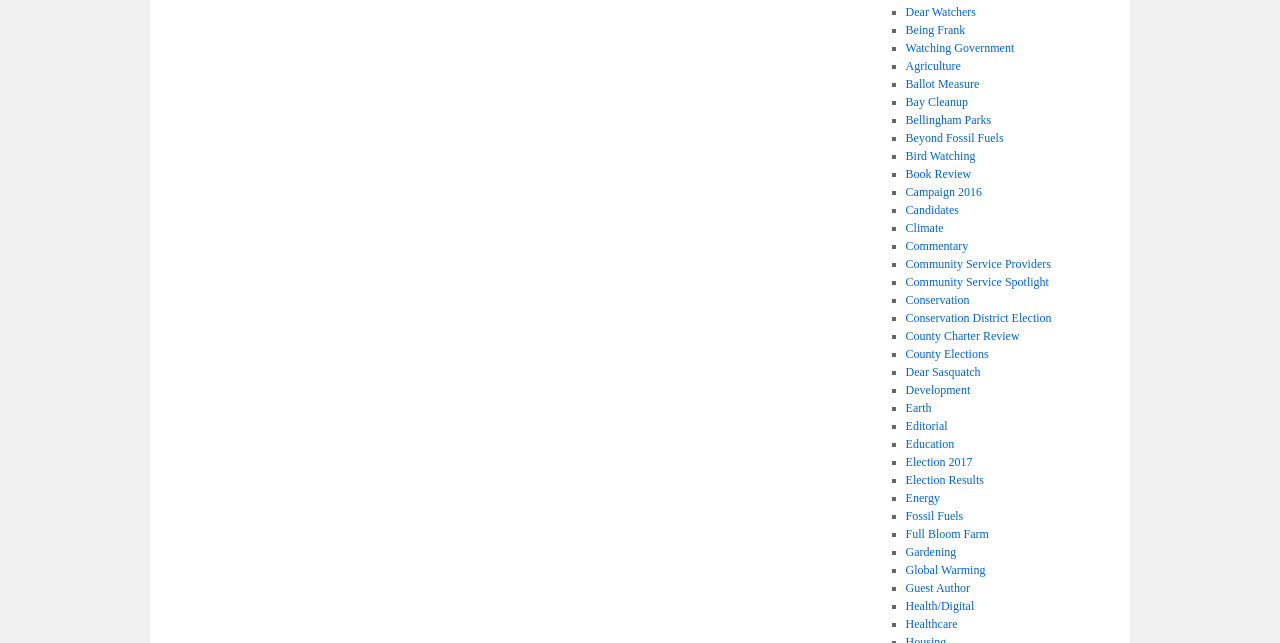Please find and report the bounding box coordinates of the element to click in order to perform the following action: "Learn about 'Bellingham Parks'". The coordinates should be expressed as four float numbers between 0 and 1, in the format [left, top, right, bottom].

[0.707, 0.176, 0.774, 0.198]